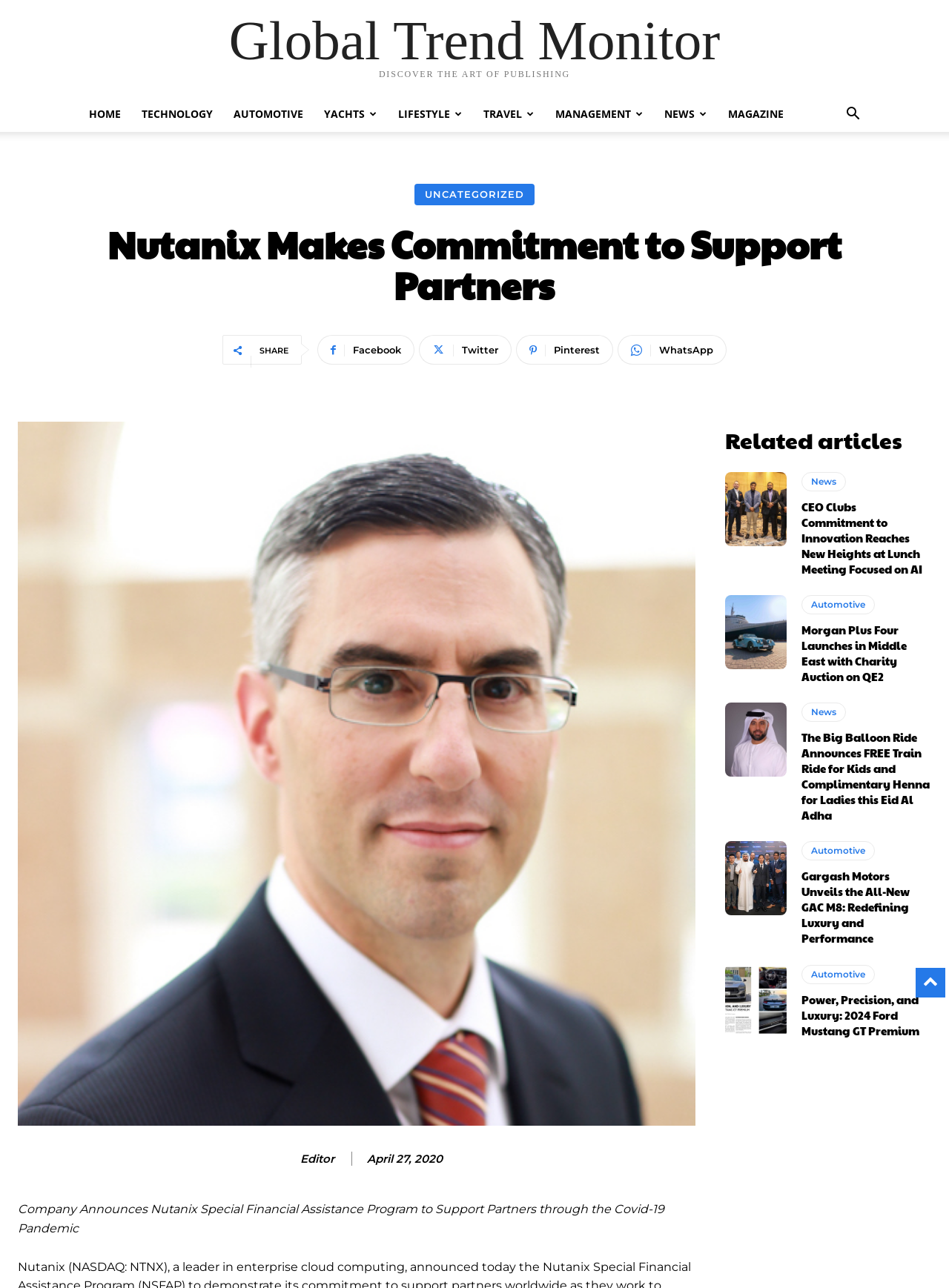Could you provide the bounding box coordinates for the portion of the screen to click to complete this instruction: "Read the 'Nutanix Makes Commitment to Support Partners' article"?

[0.067, 0.174, 0.933, 0.237]